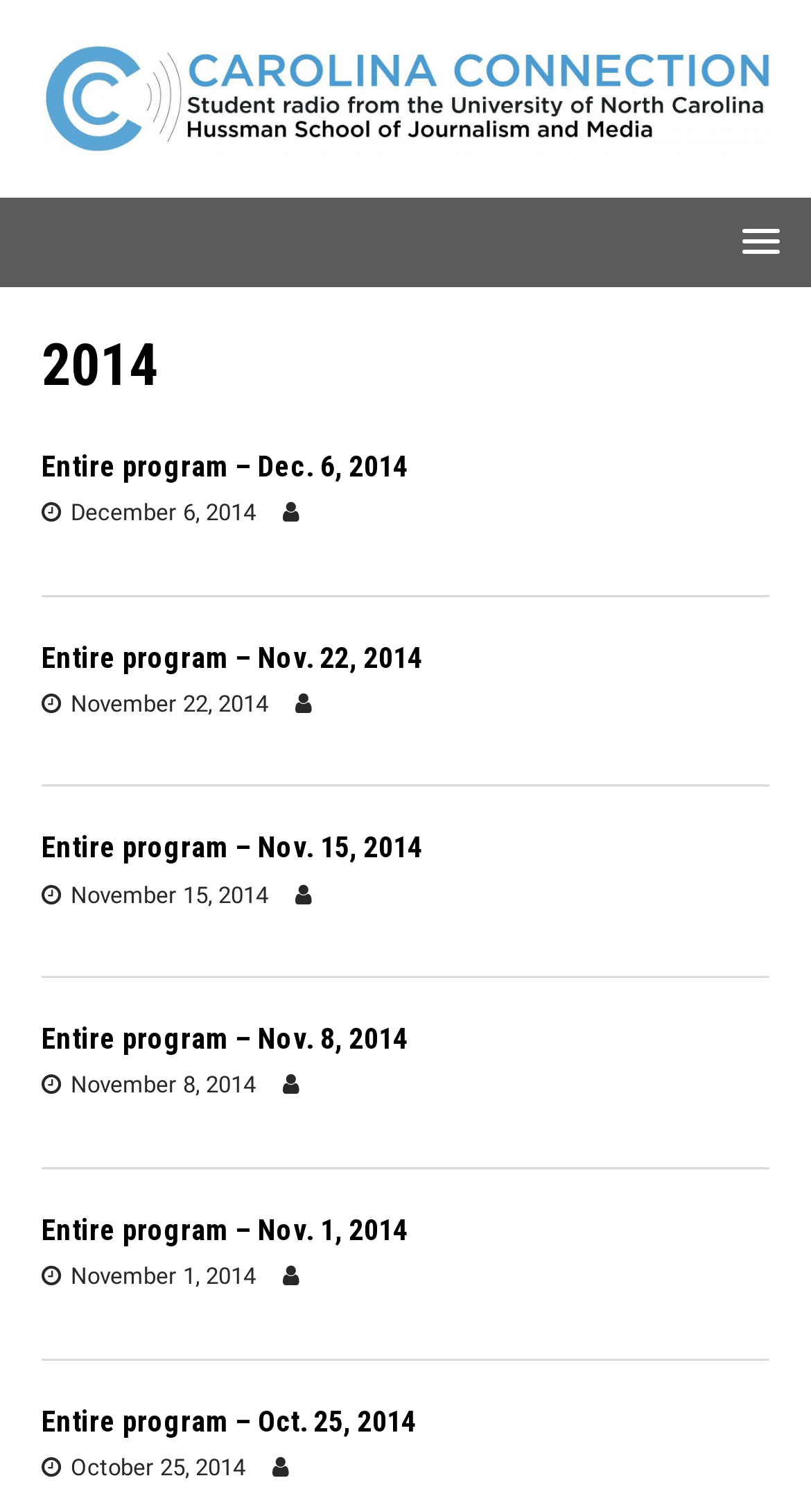Please identify the bounding box coordinates of the element that needs to be clicked to execute the following command: "Read the 'November 22, 2014' article". Provide the bounding box using four float numbers between 0 and 1, formatted as [left, top, right, bottom].

[0.087, 0.457, 0.331, 0.474]